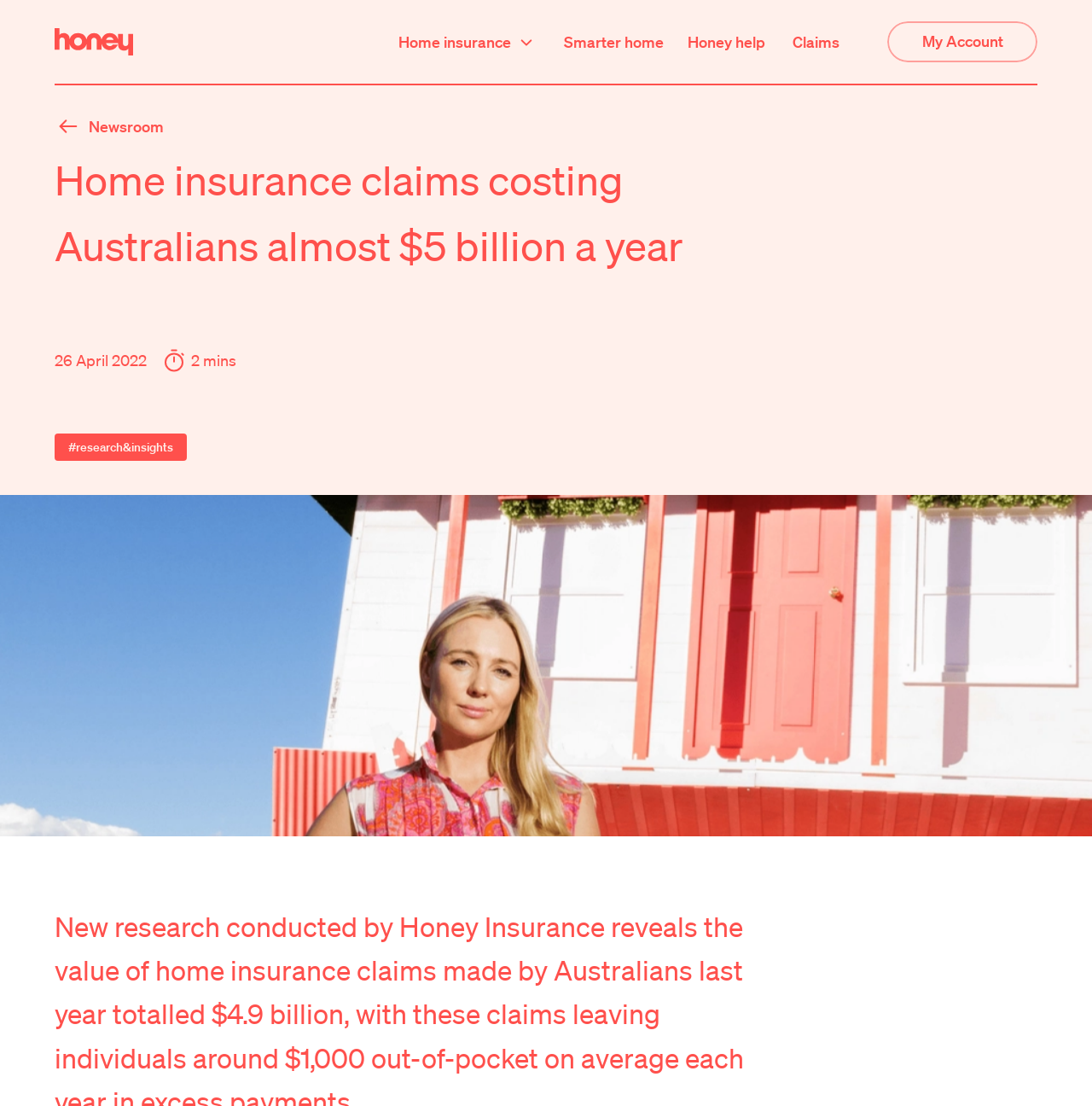What is the purpose of the 'Smarter home' link?
Please answer the question with a single word or phrase, referencing the image.

To provide information about smarter home